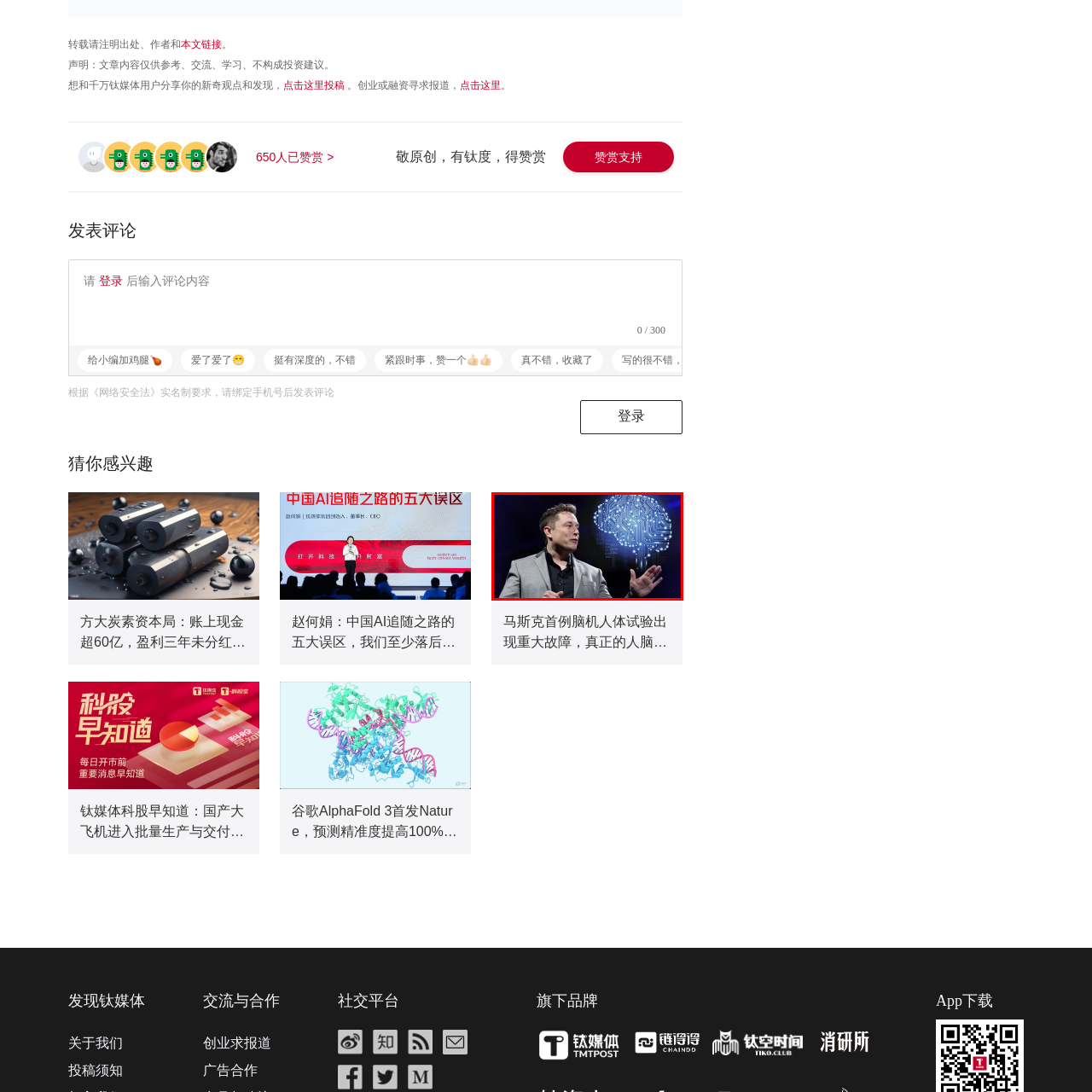What is the setting of the image?
Study the image within the red bounding box and deliver a detailed answer.

The professional attire of the speaker and the illustration of a human brain intertwined with circuit patterns behind them suggest a formal setting, likely a conference or seminar, where the topic of AI is being discussed.